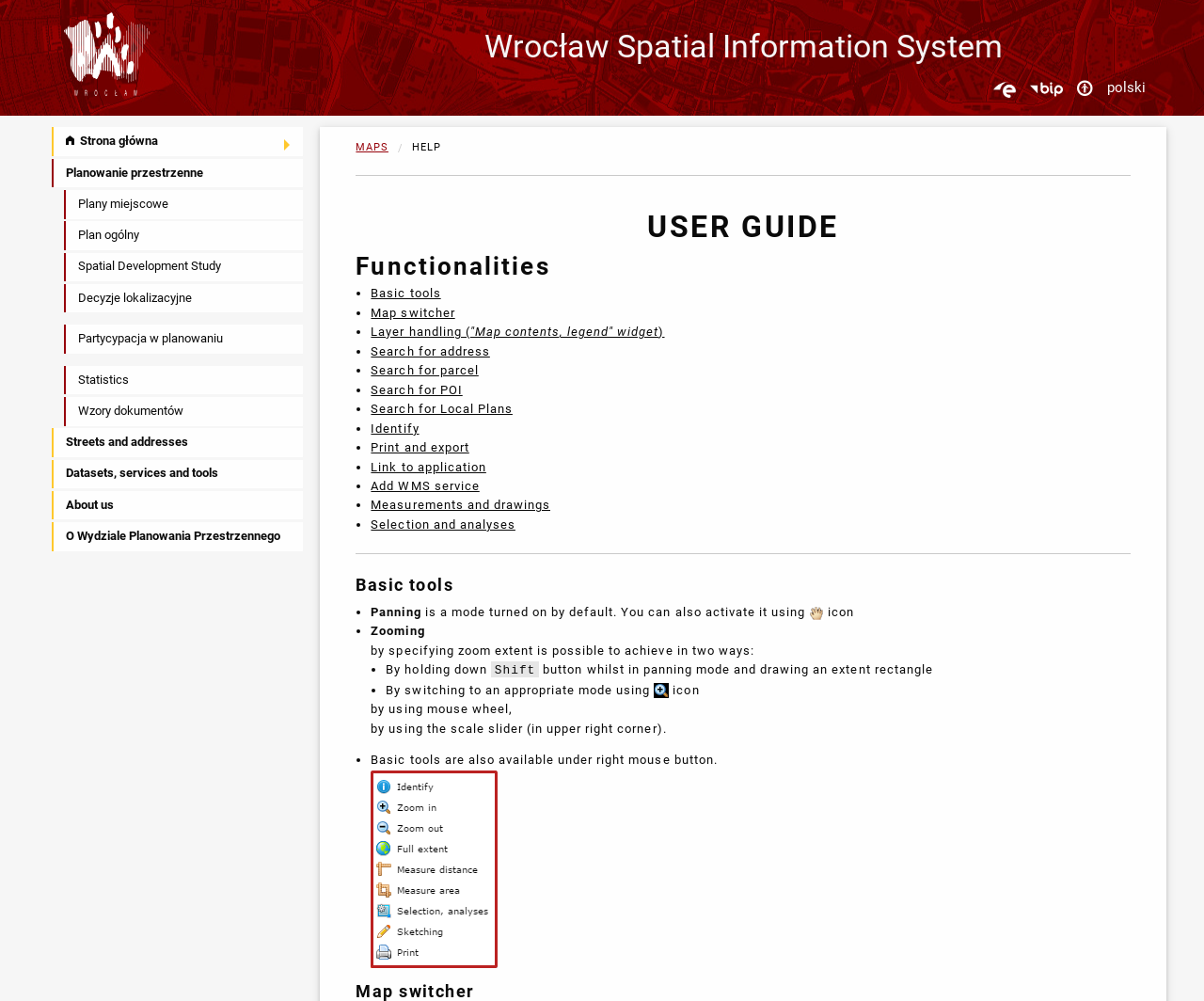Generate a thorough caption that explains the contents of the webpage.

The webpage is titled "Wrocław Spatial Information System- Help" and features a logo image of "Wrocław" at the top left corner. Below the logo, there is a heading that reads "Wrocław Spatial Information System". To the right of the heading, there are several links, including "Zmień język" (Change language), "polski" (Polish), and "Biuletyn Informacji Publicznej" (Public Information Bulletin), accompanied by small icons.

Below these links, there is a horizontal menubar with several menu items, including "Strona główna" (Home page), "Planowanie przestrzenne" (Spatial planning), "Plany miejscowe" (Local plans), and others. Each menu item has a dropdown list with links to related pages.

On the right side of the menubar, there is a navigation section that displays the current location, "MAPS > HELP". Below this section, there is a heading "USER GUIDE" followed by a list of functionalities, including "Basic tools", "Map switcher", "Layer handling", and others. Each functionality is represented by a bullet point and a brief description.

Further down the page, there is a section dedicated to "Basic tools", which provides more detailed information about each tool, including panning and zooming. The section includes images of icons and brief descriptions of how to use each tool.

Overall, the webpage appears to be a help or user guide page for a spatial information system, providing users with information on how to navigate and use the system's various functionalities.